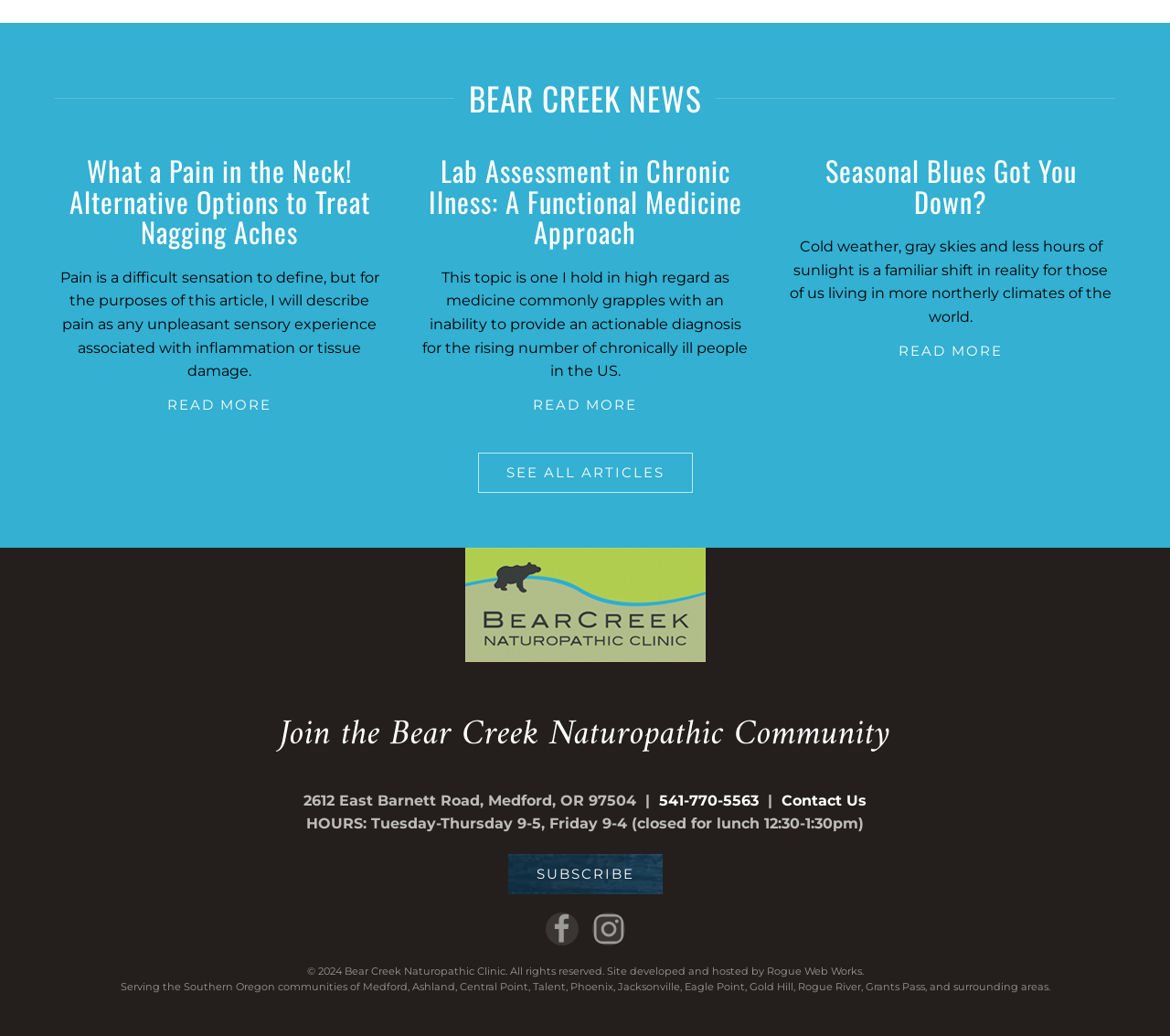Please identify the bounding box coordinates of the element I should click to complete this instruction: 'Read more about 'What a Pain in the Neck! Alternative Options to Treat Nagging Aches''. The coordinates should be given as four float numbers between 0 and 1, like this: [left, top, right, bottom].

[0.143, 0.38, 0.232, 0.401]